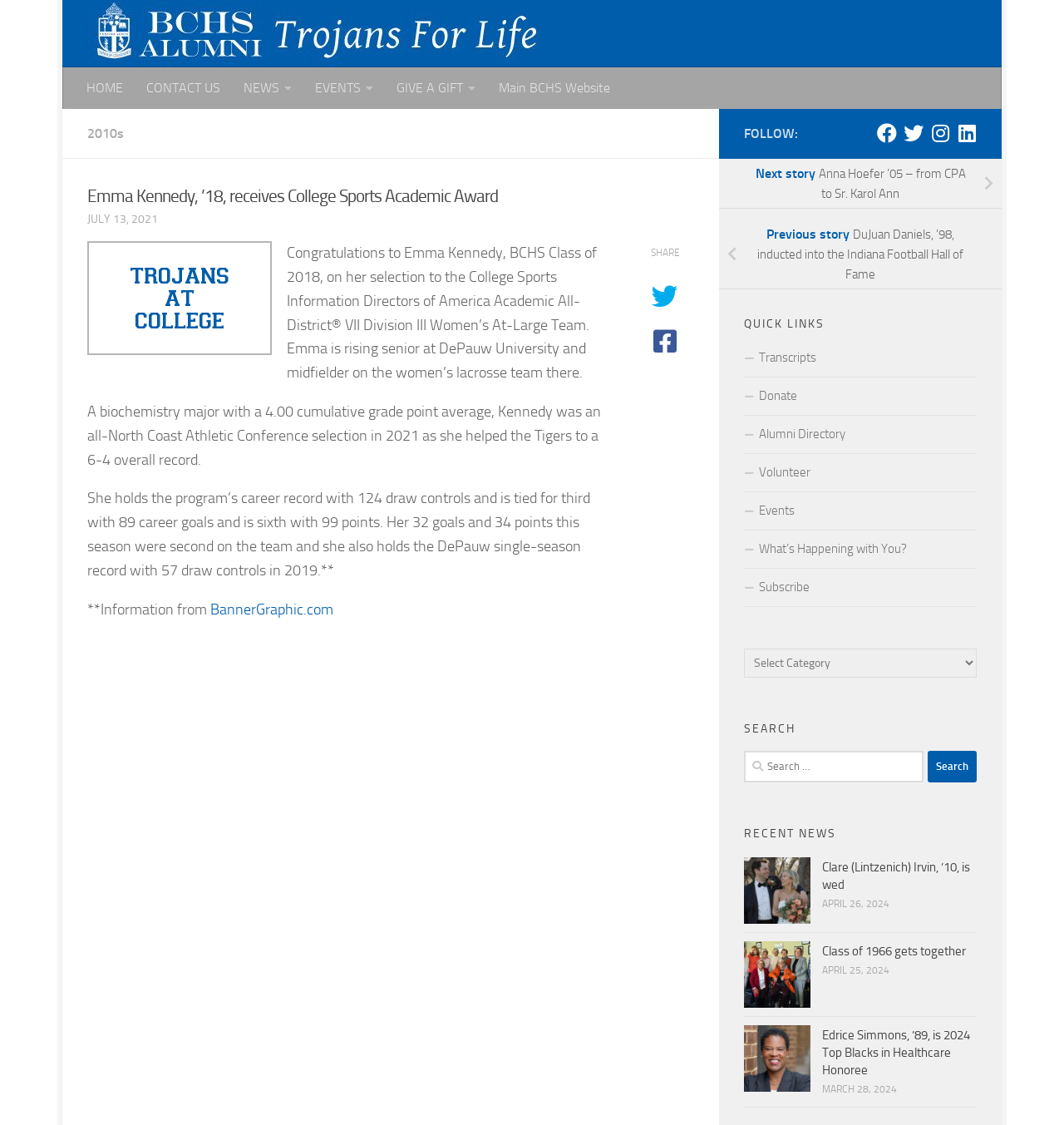Use a single word or phrase to answer the question:
What is Emma Kennedy's major?

Biochemistry